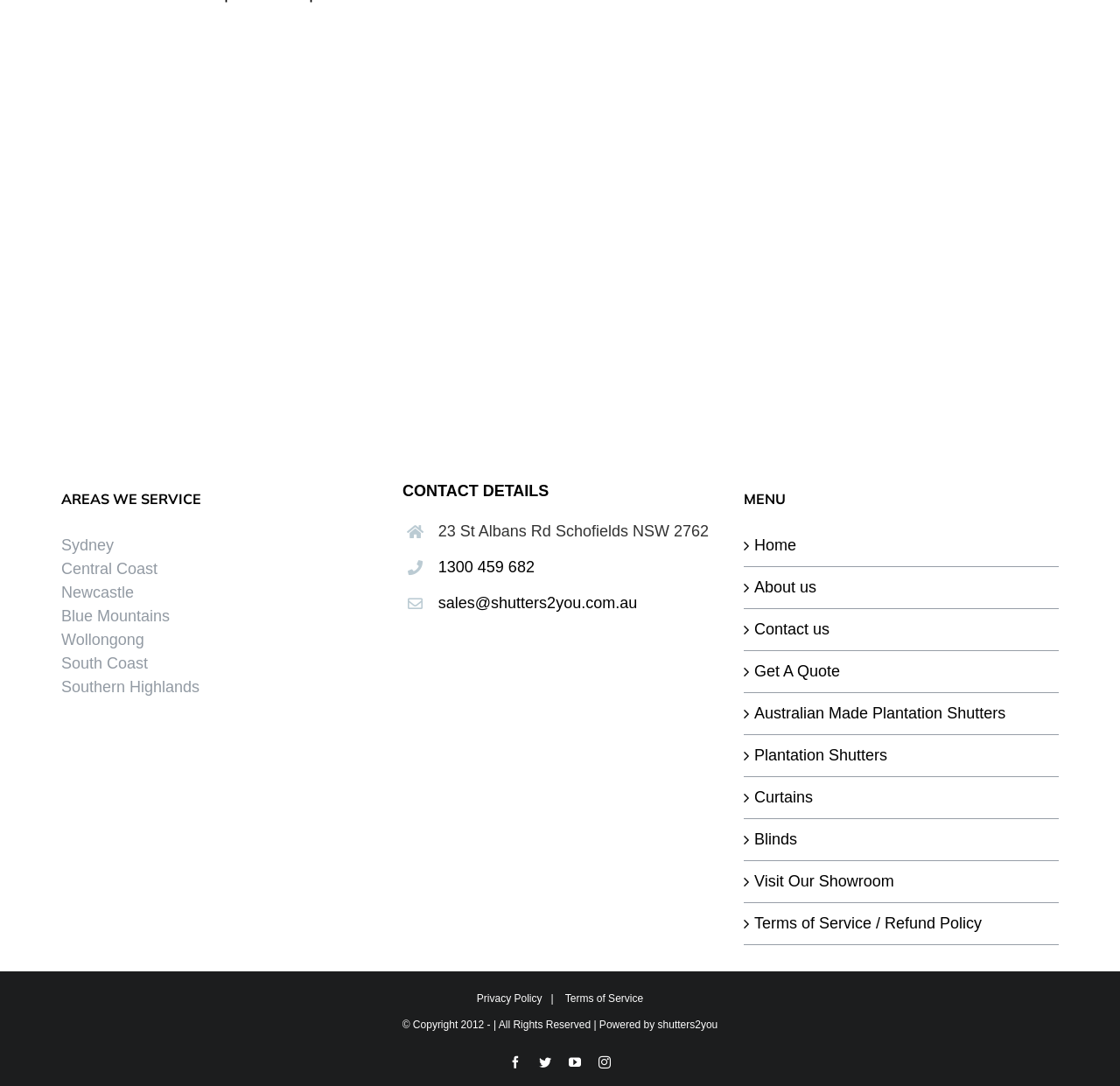What social media platforms does Brightwood Plantation Shutters have?
Please respond to the question with a detailed and well-explained answer.

I found the social media platforms of Brightwood Plantation Shutters by looking at the bottom of the webpage, where there are links to their Facebook, Twitter, YouTube, and Instagram profiles.